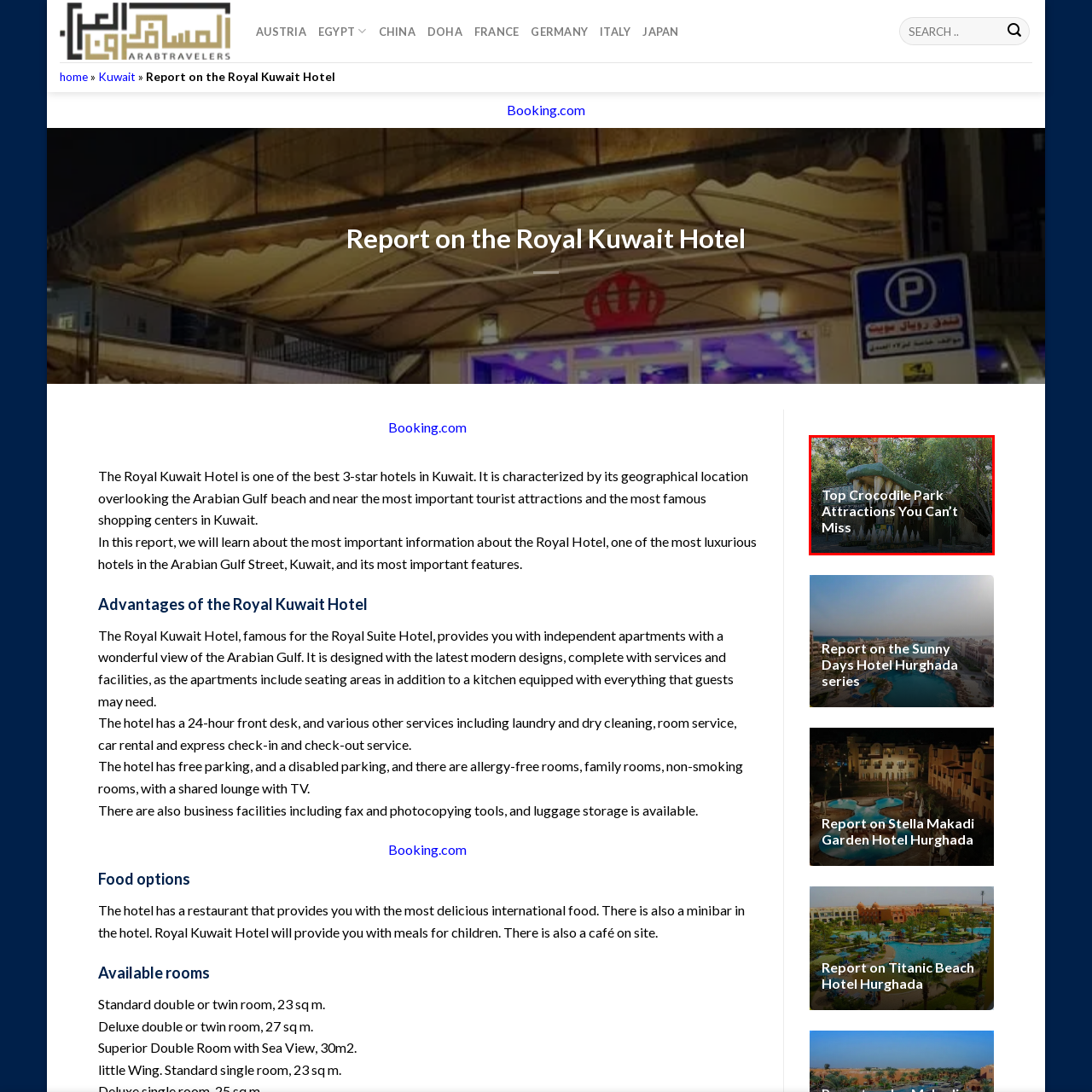Pay attention to the section of the image delineated by the white outline and provide a detailed response to the subsequent question, based on your observations: 
What is the purpose of the design?

The vibrant and playful design of the entrance invites visitors to explore the park's unique attractions, highlighting the park's appeal as a must-visit destination for families and tourists looking for an unforgettable day out.